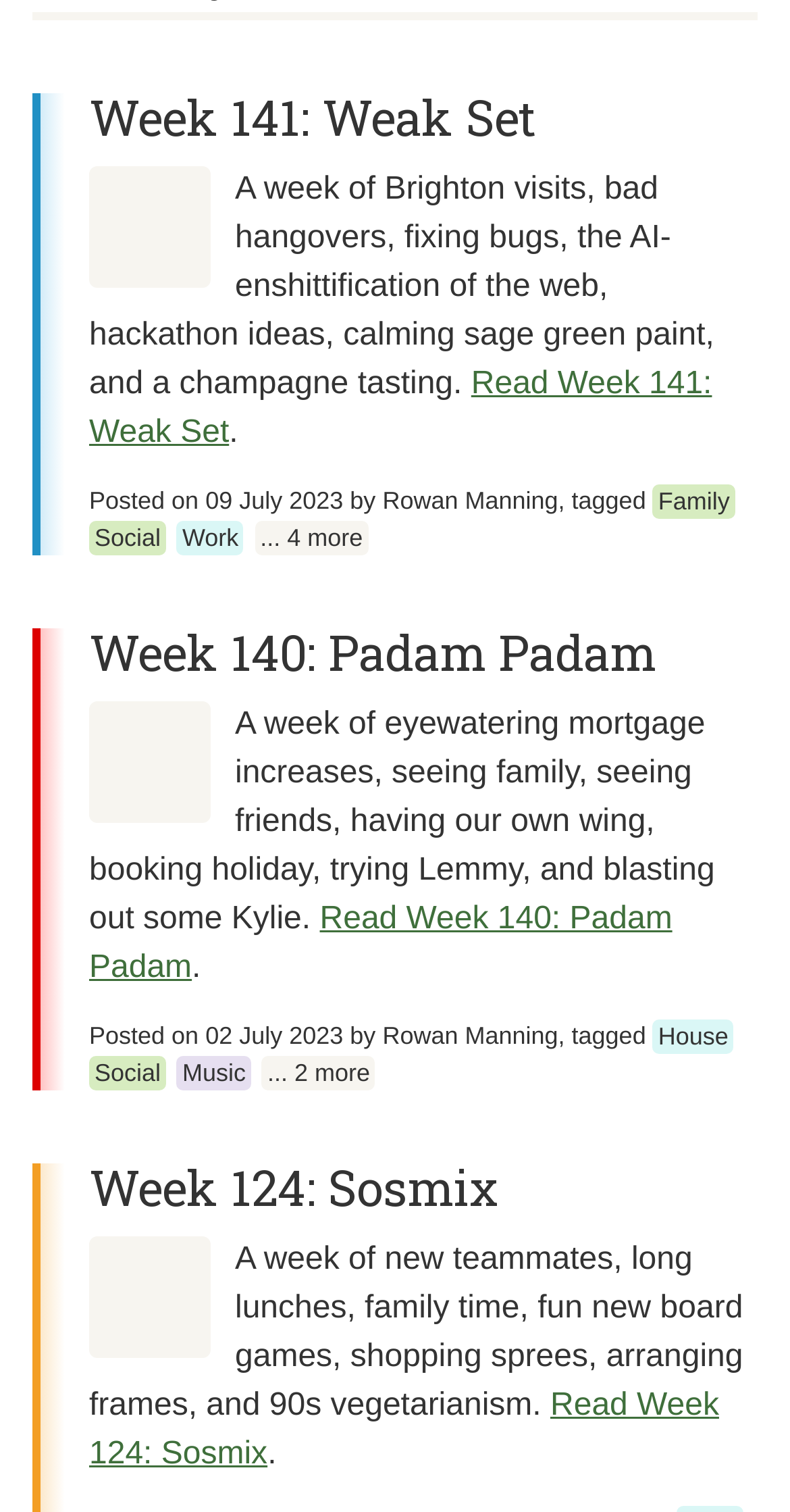Please predict the bounding box coordinates of the element's region where a click is necessary to complete the following instruction: "Explore the Family tag". The coordinates should be represented by four float numbers between 0 and 1, i.e., [left, top, right, bottom].

[0.826, 0.32, 0.93, 0.343]